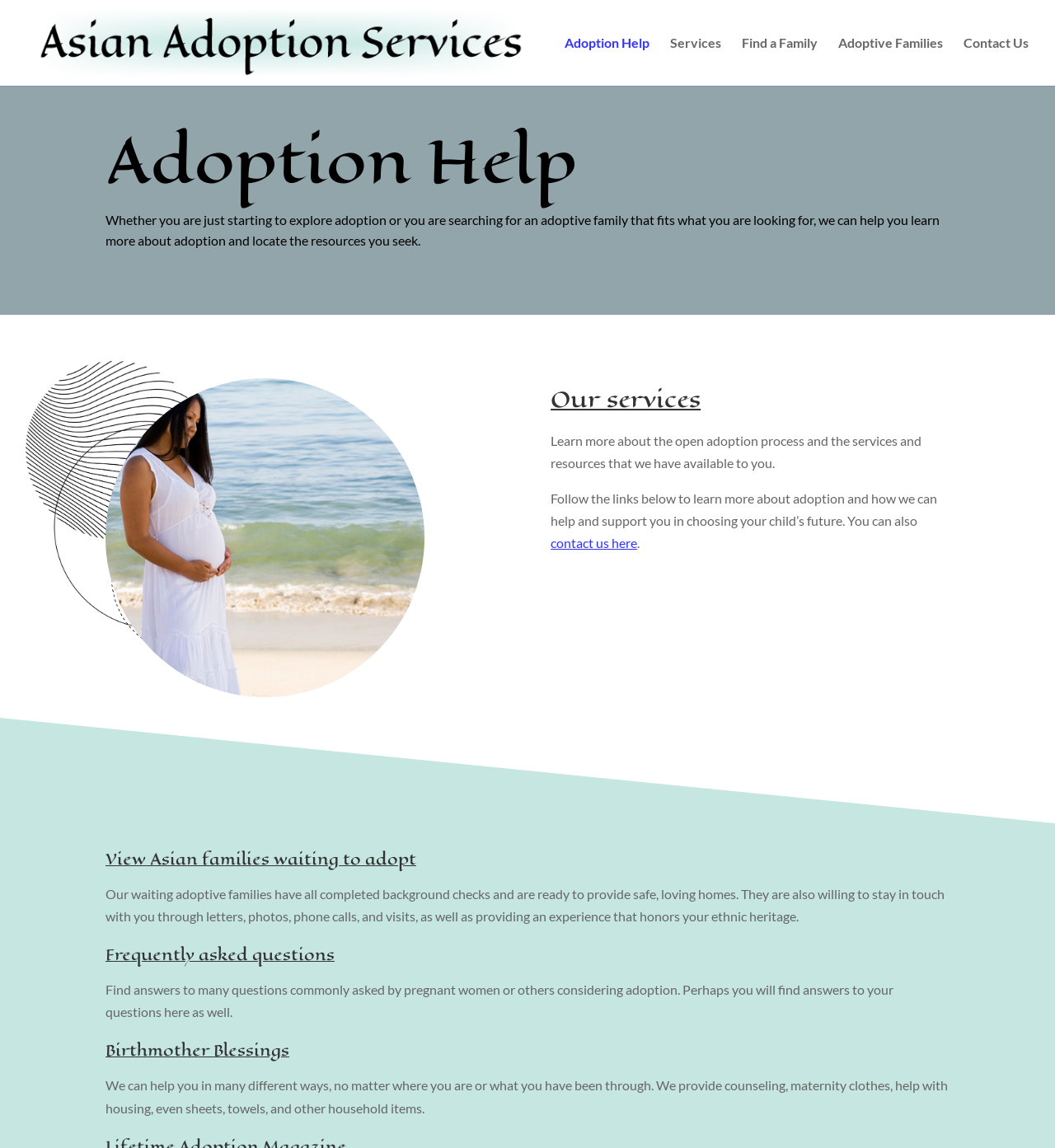Given the description: "Frequently asked questions", determine the bounding box coordinates of the UI element. The coordinates should be formatted as four float numbers between 0 and 1, [left, top, right, bottom].

[0.1, 0.821, 0.317, 0.842]